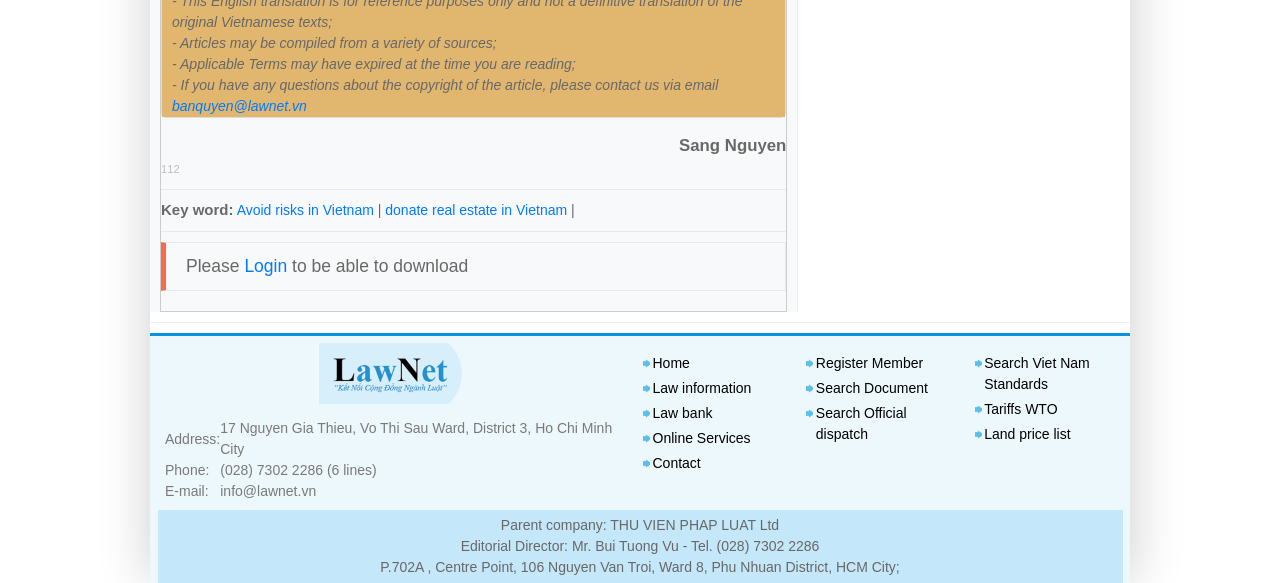Indicate the bounding box coordinates of the element that must be clicked to execute the instruction: "Click the 'Login' link". The coordinates should be given as four float numbers between 0 and 1, i.e., [left, top, right, bottom].

[0.191, 0.44, 0.224, 0.474]